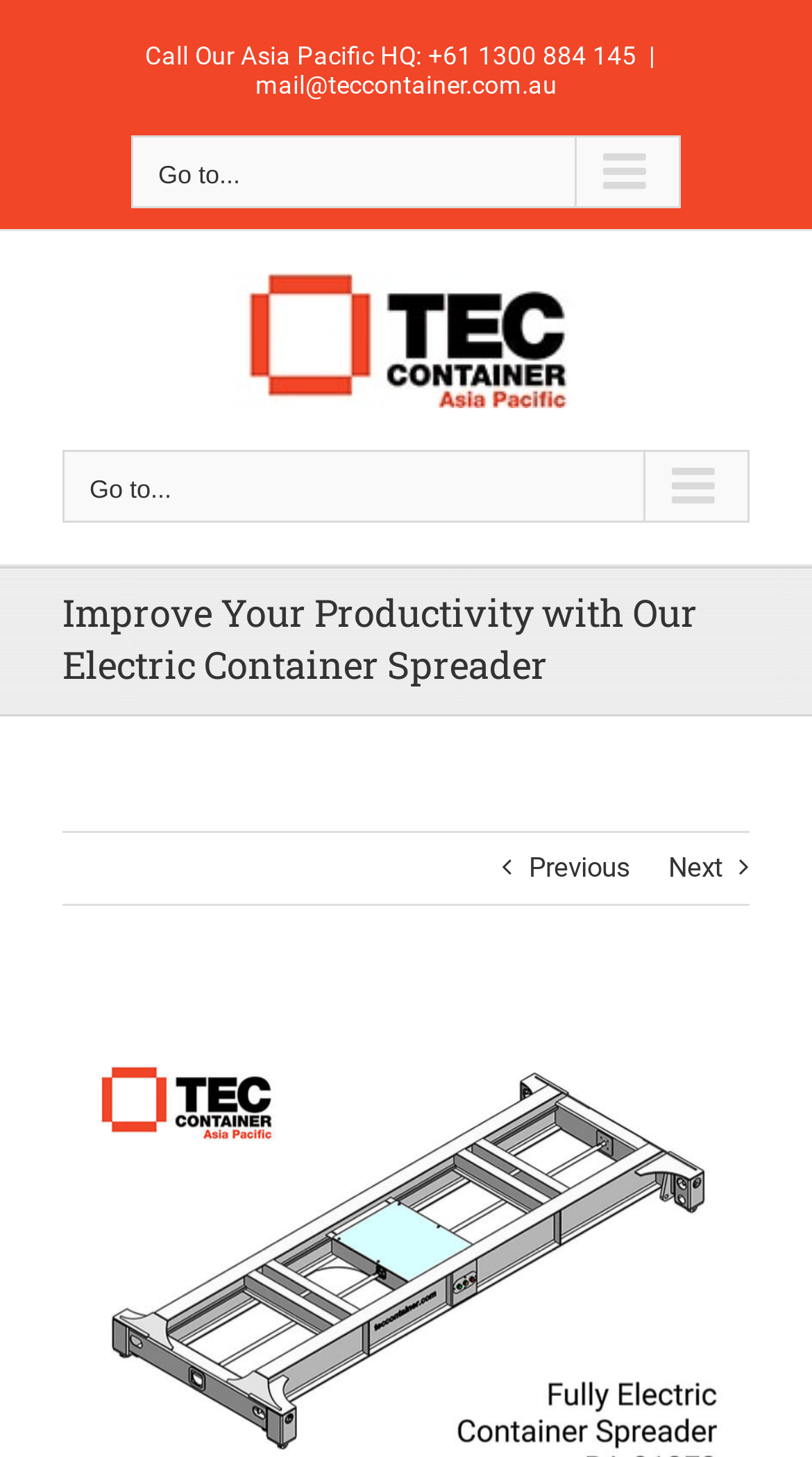What is the phone number of TEC Container Asia Pacific HQ?
Please ensure your answer to the question is detailed and covers all necessary aspects.

I found the phone number by looking at the top section of the webpage, where it says 'Call Our Asia Pacific HQ:' followed by the phone number.